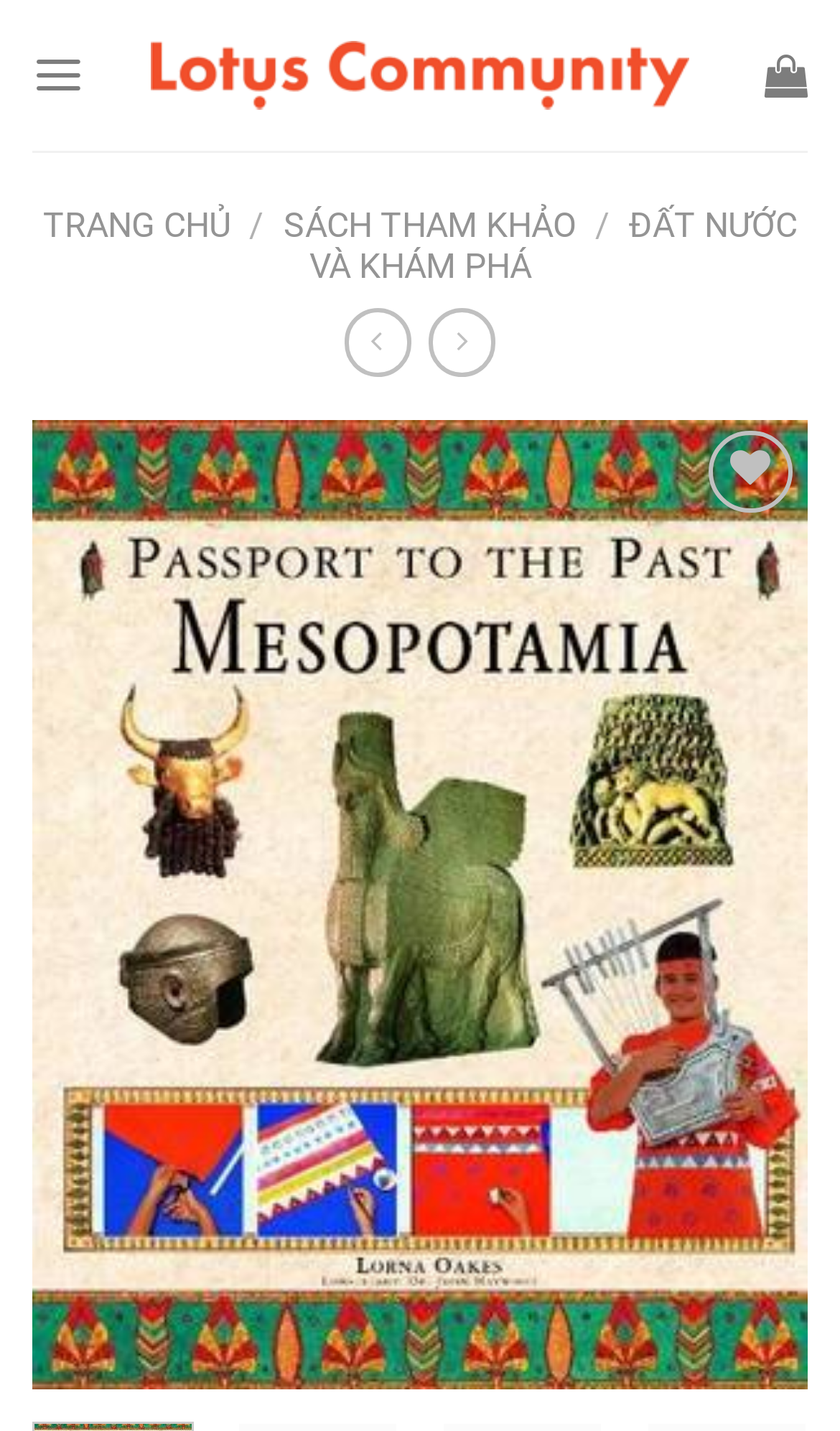Please answer the following question using a single word or phrase: 
What is the text of the second link on the page?

TRANG CHỦ